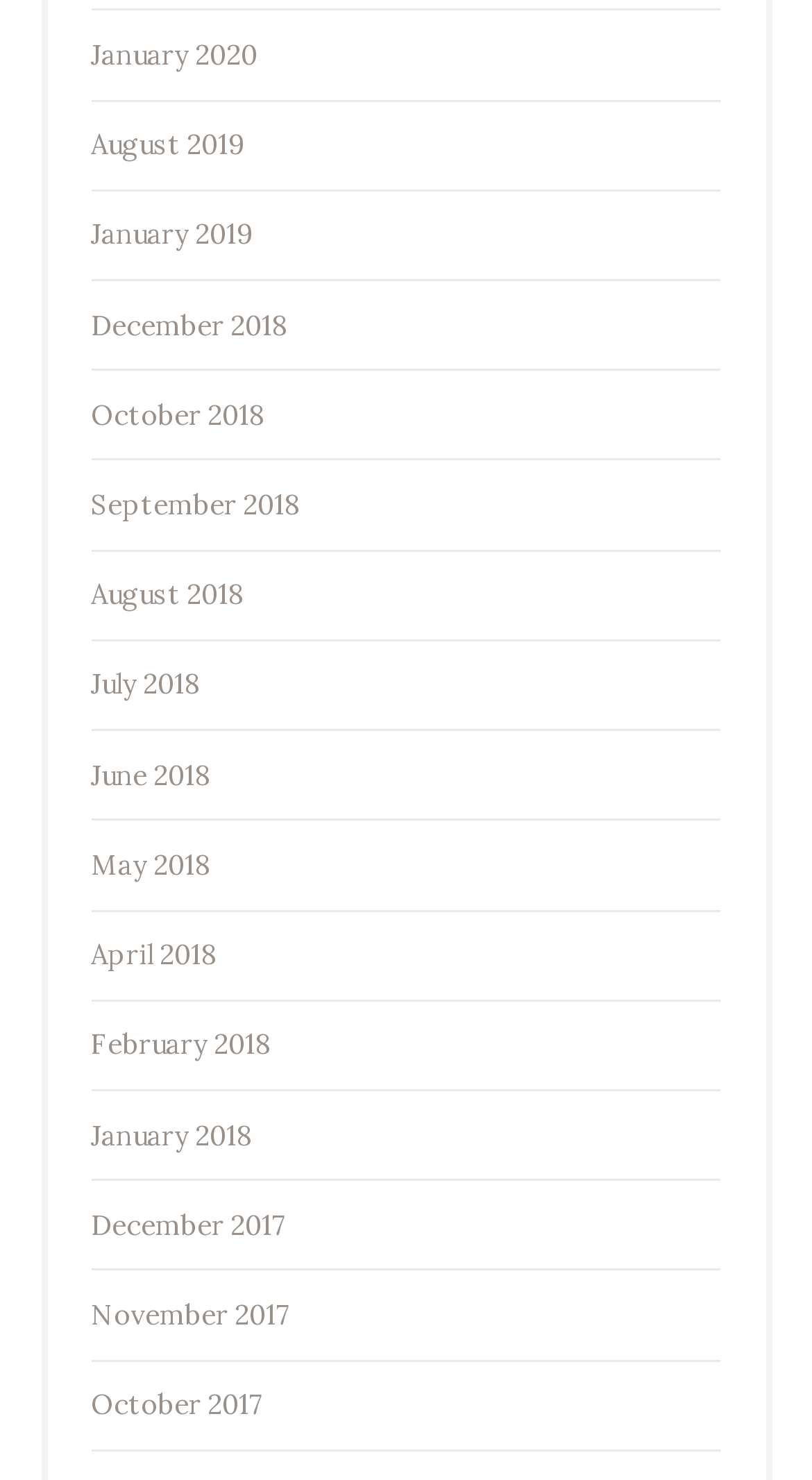Determine the bounding box for the described HTML element: "August 2018". Ensure the coordinates are four float numbers between 0 and 1 in the format [left, top, right, bottom].

[0.112, 0.39, 0.299, 0.414]